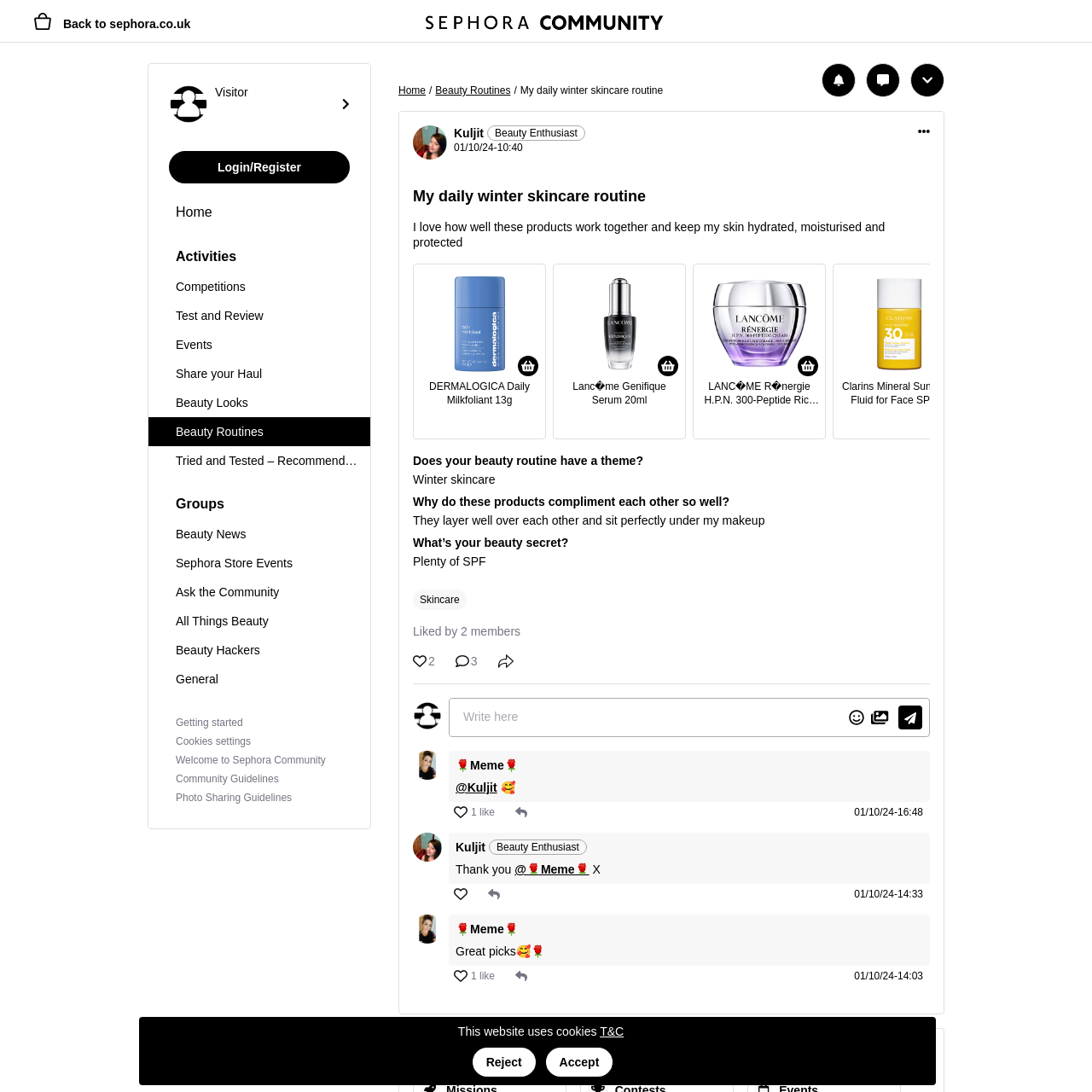Give a complete and precise description of the webpage's appearance.

This webpage is about a user's daily winter skincare routine on the Sephora community forum. At the top, there is a Sephora UK shop icon and logo, followed by a navigation menu with links to various sections such as Home, Activities, Competitions, and more. Below the navigation menu, there is a heading that reads "My daily winter skincare routine" and a brief description of the user's skincare routine.

The user, Kuljit, who is a Beauty Enthusiast, has shared their skincare routine, which includes four products: DERMALOGICA Daily Milkfoliant 13g, Lancôme Genifique Serum 20ml, LANCÔME Rénegie H.P.N. 300-Peptide Rich Cream 50ml, and Clarins Mineral Sun Care Fluid for Face SPF30 30ml. Each product has an image and a link to its page.

Below the product list, there are several sections of text where the user discusses their skincare routine, including why they chose these products and how they layer well under their makeup. There are also questions and answers from other users, including "Does your beauty routine have a theme?" and "What's your beauty secret?".

The page also displays comments from other users, including likes and replies. The comments are organized in a threaded conversation style, with each comment indented below the one it is responding to. There are also timestamps and user names associated with each comment.

At the bottom of the page, there is a call-to-action to "Keep exploring the community!" and a notice about the website's use of cookies, with links to the terms and conditions and options to accept or reject the cookies.